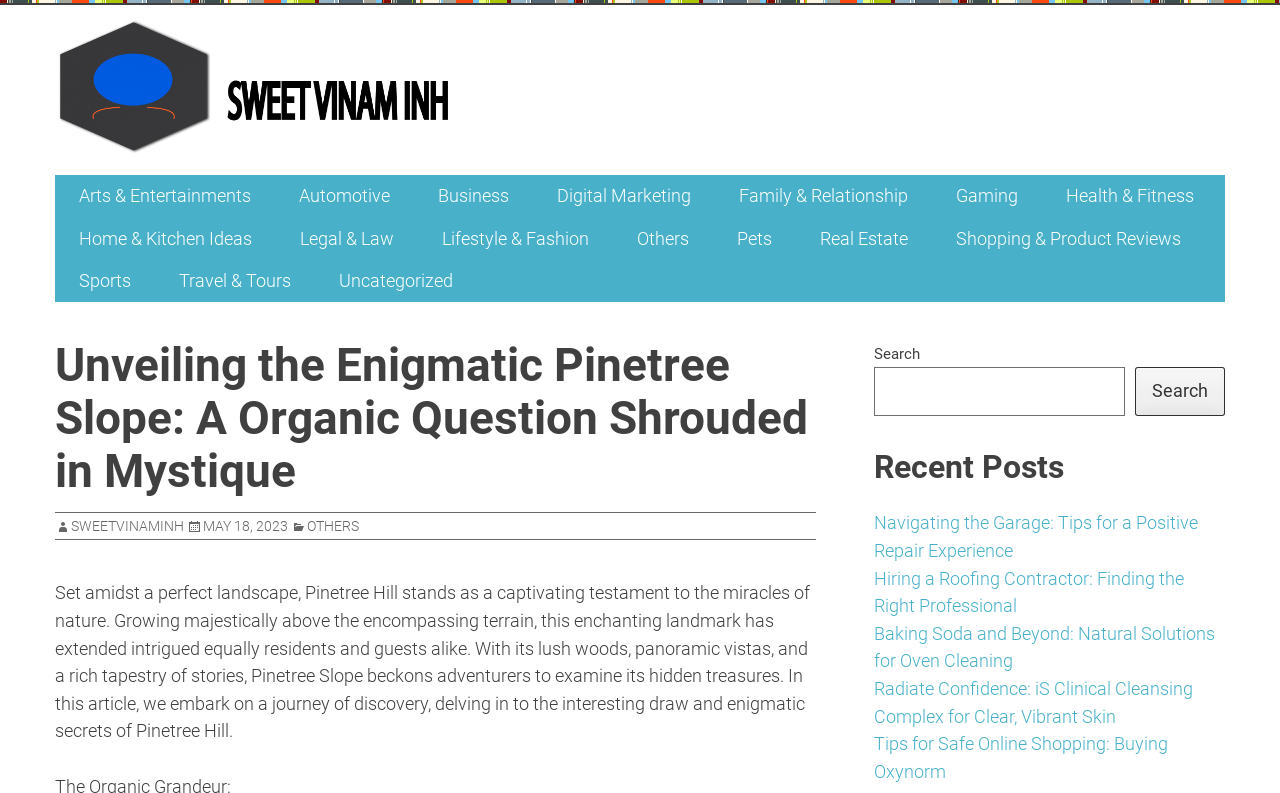Use a single word or phrase to answer this question: 
Is there a search function on the webpage?

Yes